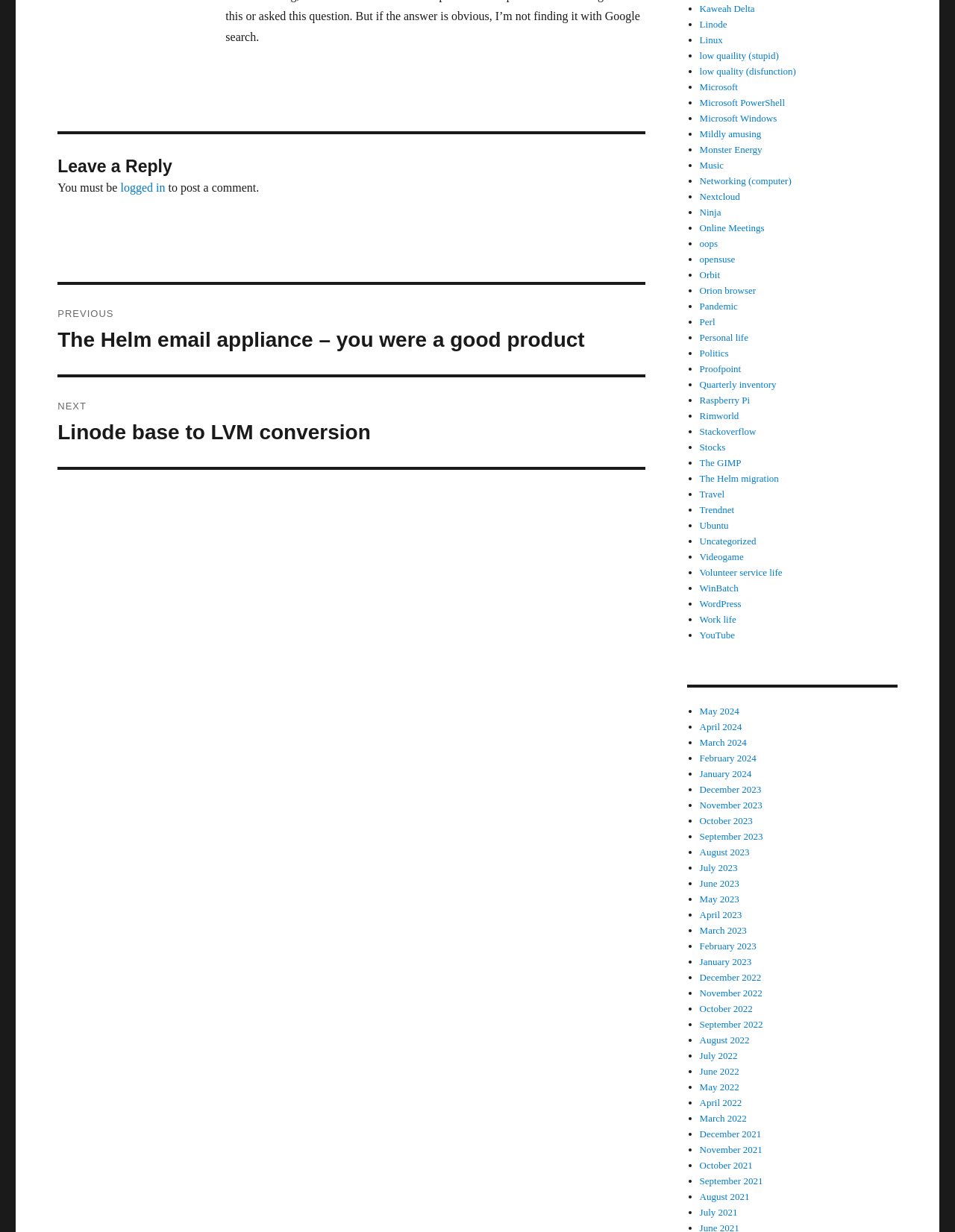Provide a single word or phrase answer to the question: 
What is the purpose of the links in the category list?

To access related content